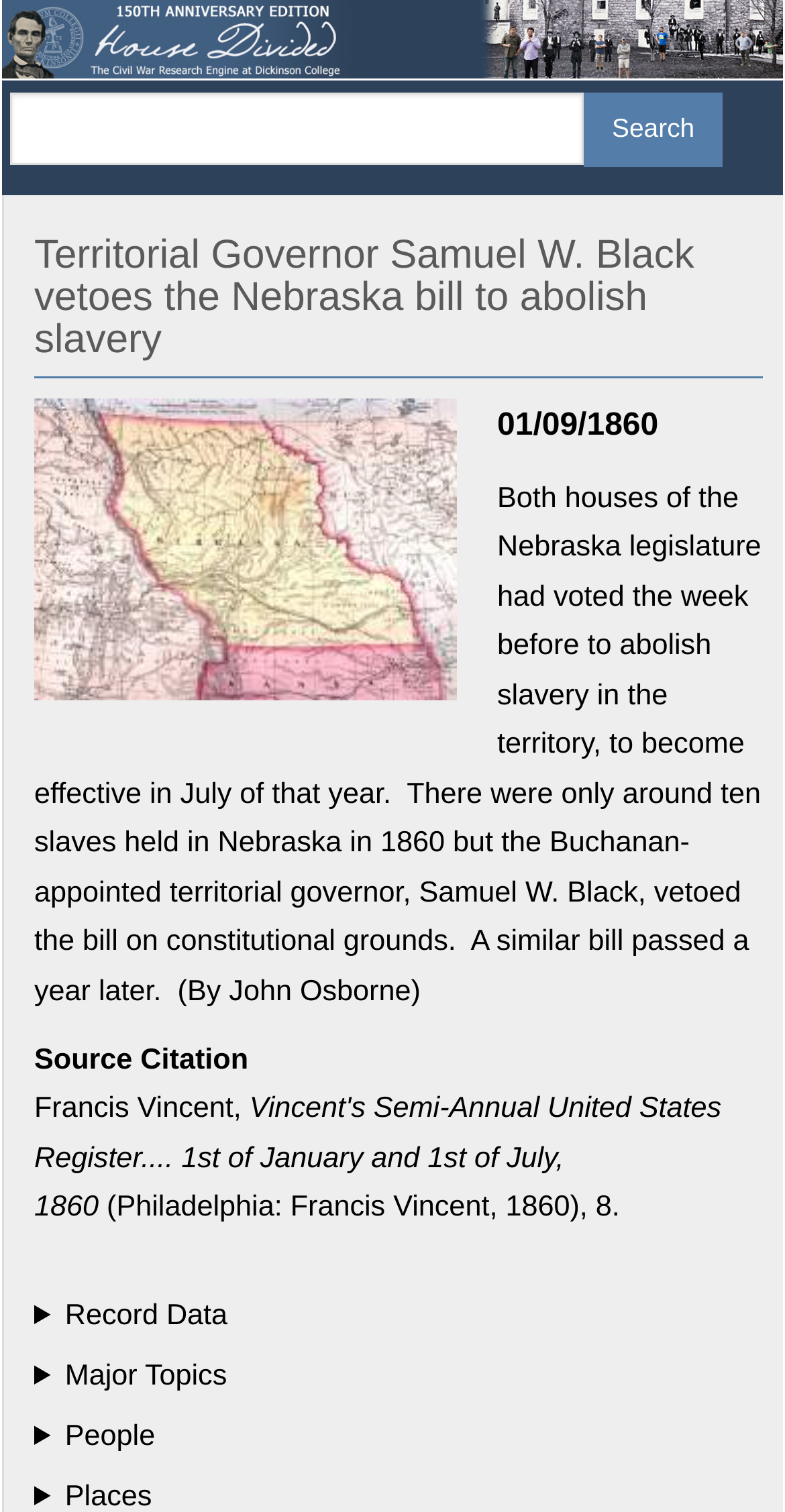Identify the coordinates of the bounding box for the element described below: "People". Return the coordinates as four float numbers between 0 and 1: [left, top, right, bottom].

[0.044, 0.934, 0.972, 0.974]